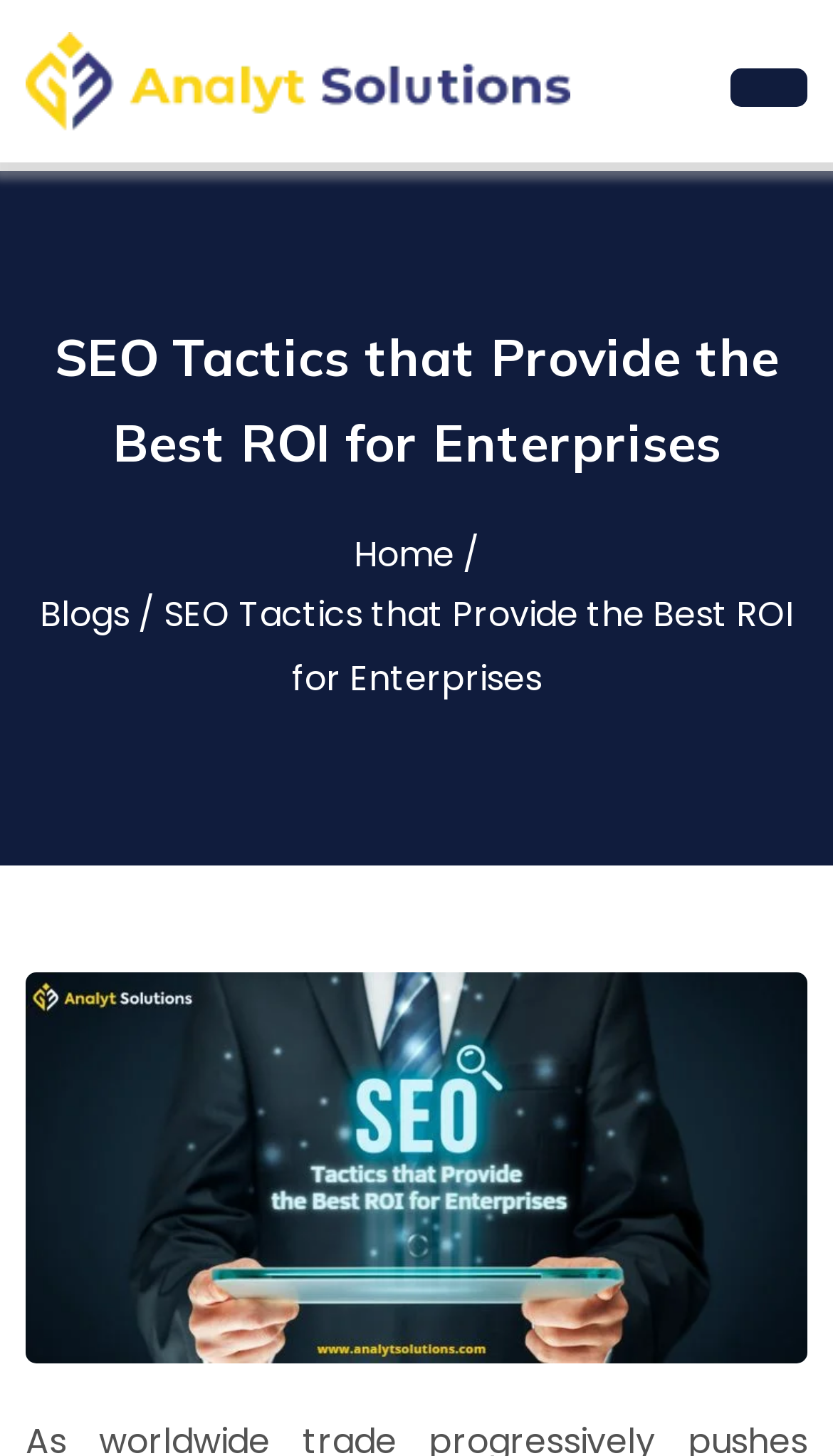What is the topic of the blog post?
Answer the question using a single word or phrase, according to the image.

SEO Tactics